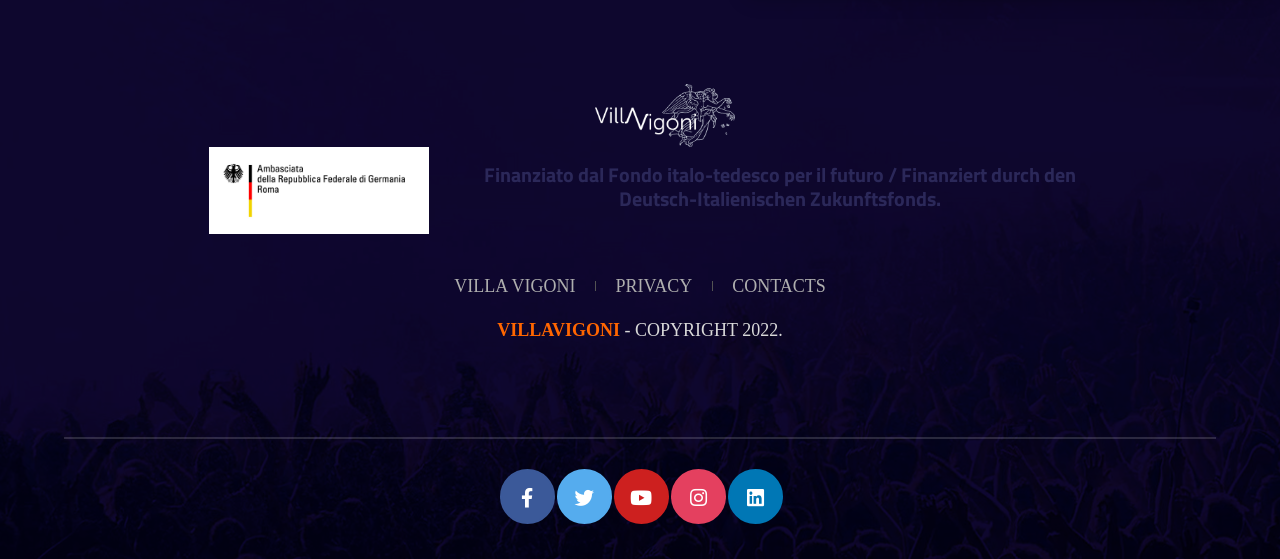How many social media links are there?
Deliver a detailed and extensive answer to the question.

I counted the number of links with icons, which are typically used for social media. There are five links with icons, namely '', '', '', '', and ''.